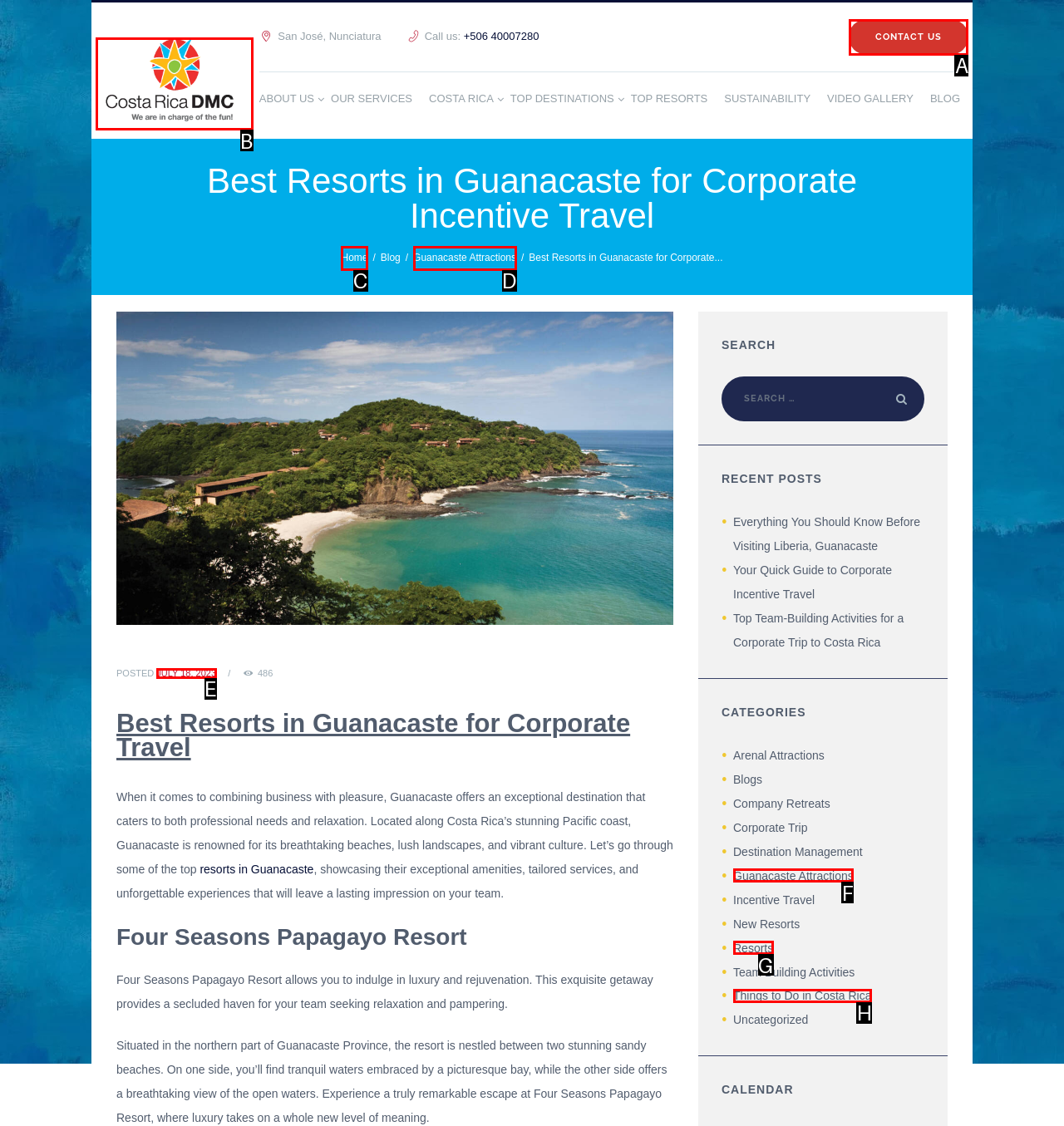Determine the letter of the element to click to accomplish this task: Contact us. Respond with the letter.

A